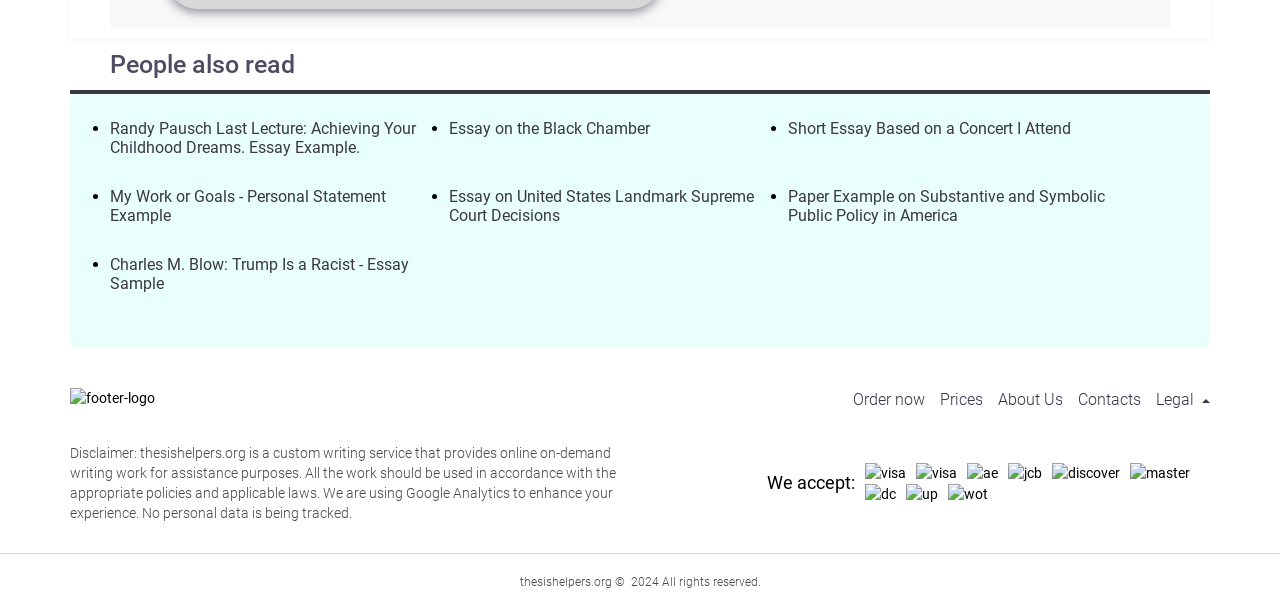What payment methods are accepted?
Please look at the screenshot and answer in one word or a short phrase.

Visa, AE, JCB, Discover, Master, DC, UP, WOT